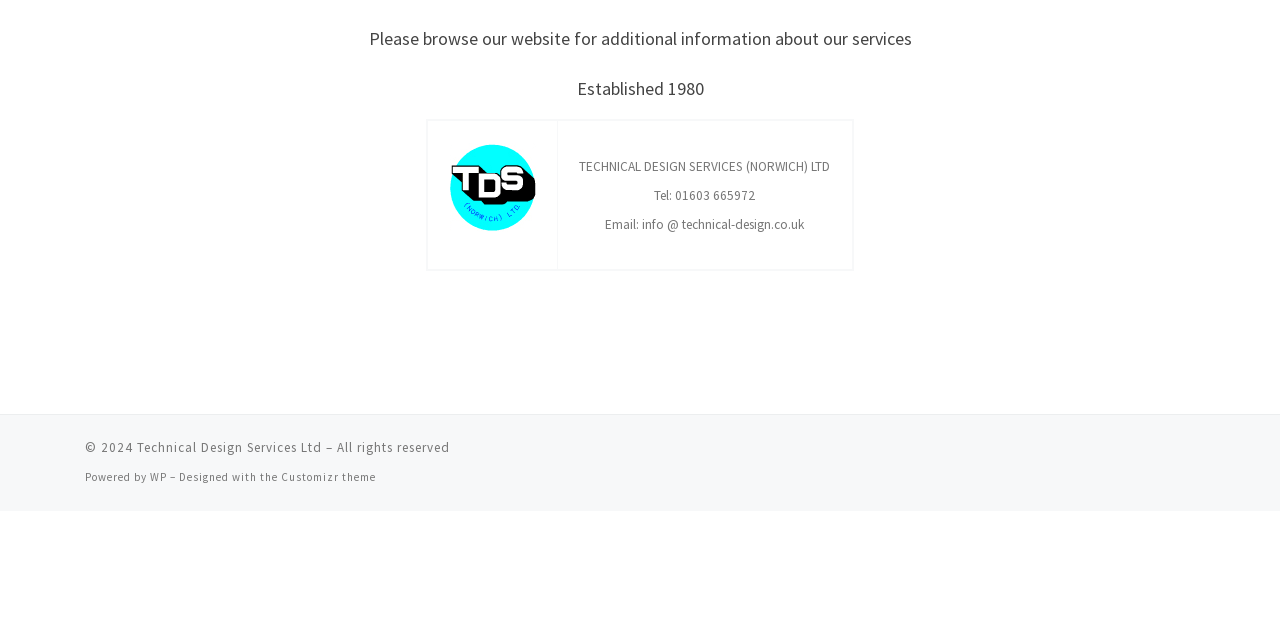Please find the bounding box for the following UI element description. Provide the coordinates in (top-left x, top-left y, bottom-right x, bottom-right y) format, with values between 0 and 1: Customizr theme

[0.22, 0.734, 0.294, 0.756]